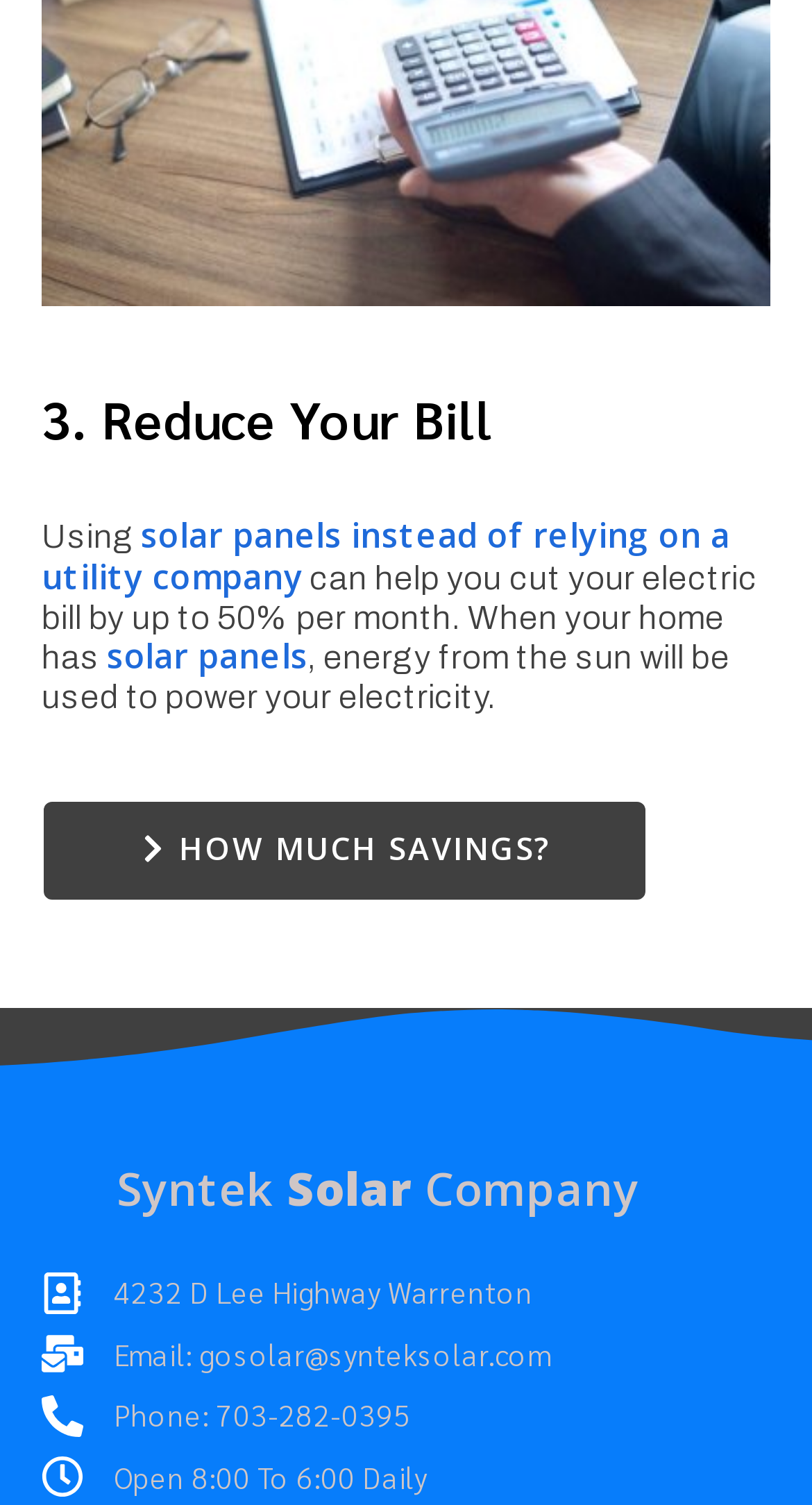Please determine the bounding box of the UI element that matches this description: Syntek Solar Company. The coordinates should be given as (top-left x, top-left y, bottom-right x, bottom-right y), with all values between 0 and 1.

[0.144, 0.768, 0.787, 0.809]